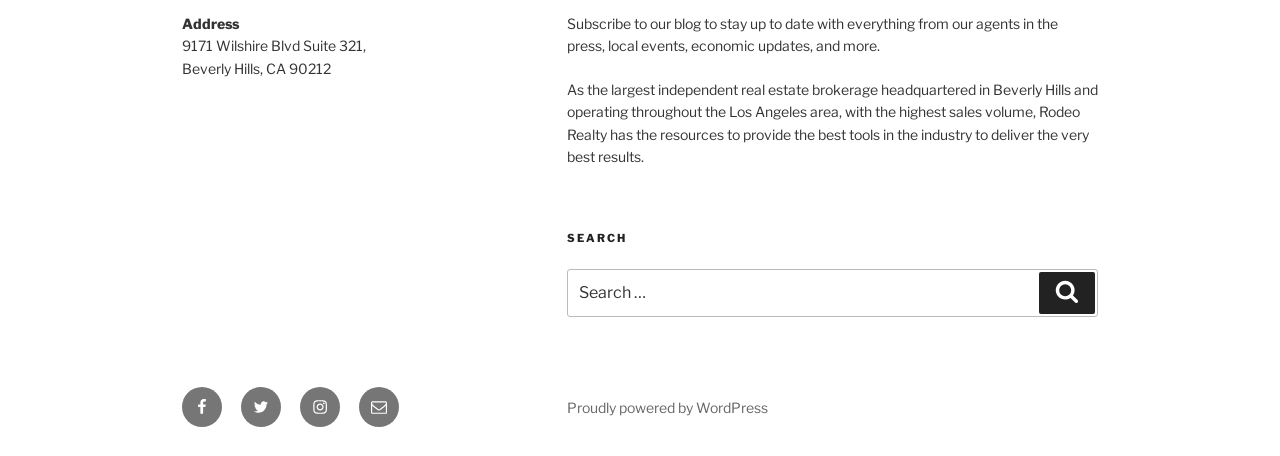Reply to the question below using a single word or brief phrase:
What is the purpose of the search box?

To search for something